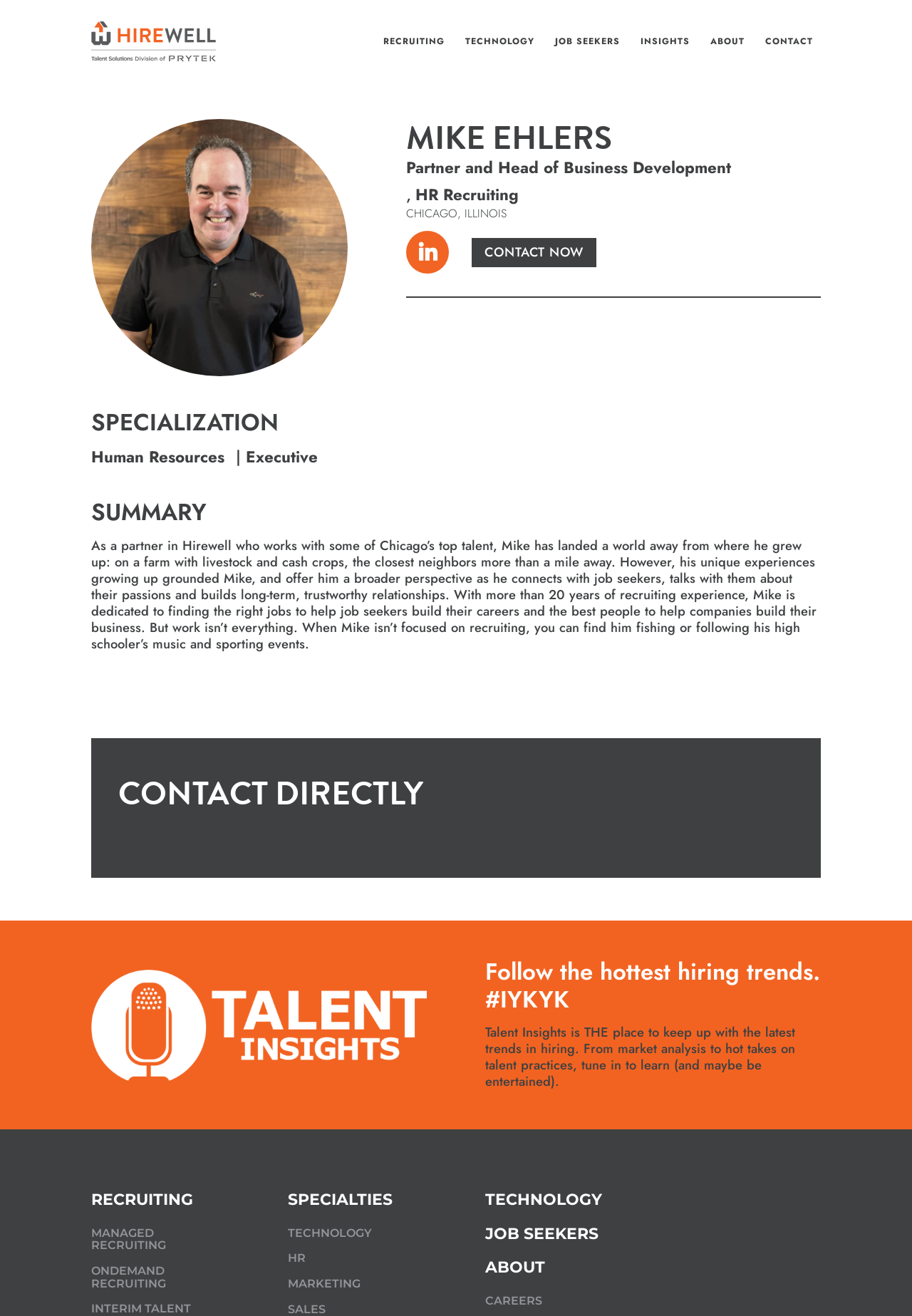Please identify the bounding box coordinates of the area that needs to be clicked to follow this instruction: "Click the 'CONTACT NOW' button".

[0.517, 0.181, 0.654, 0.203]